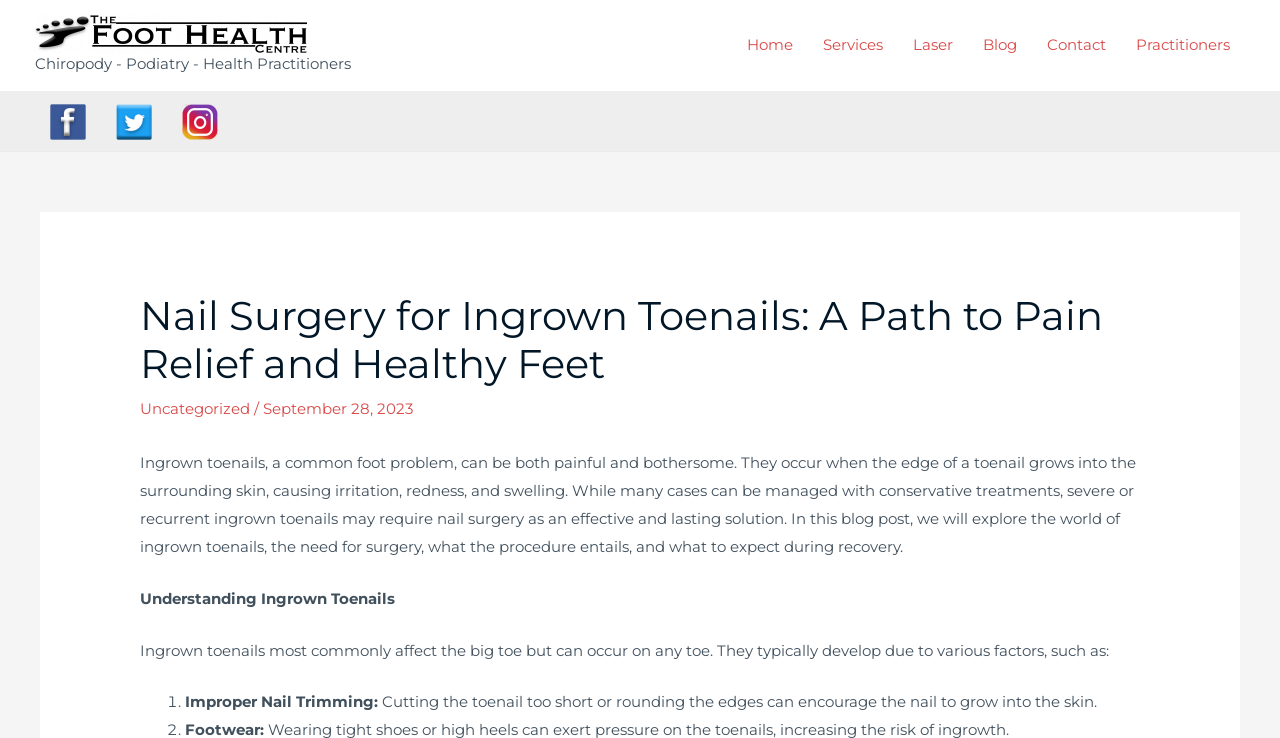Give a short answer using one word or phrase for the question:
What is the date of the blog post?

September 28, 2023